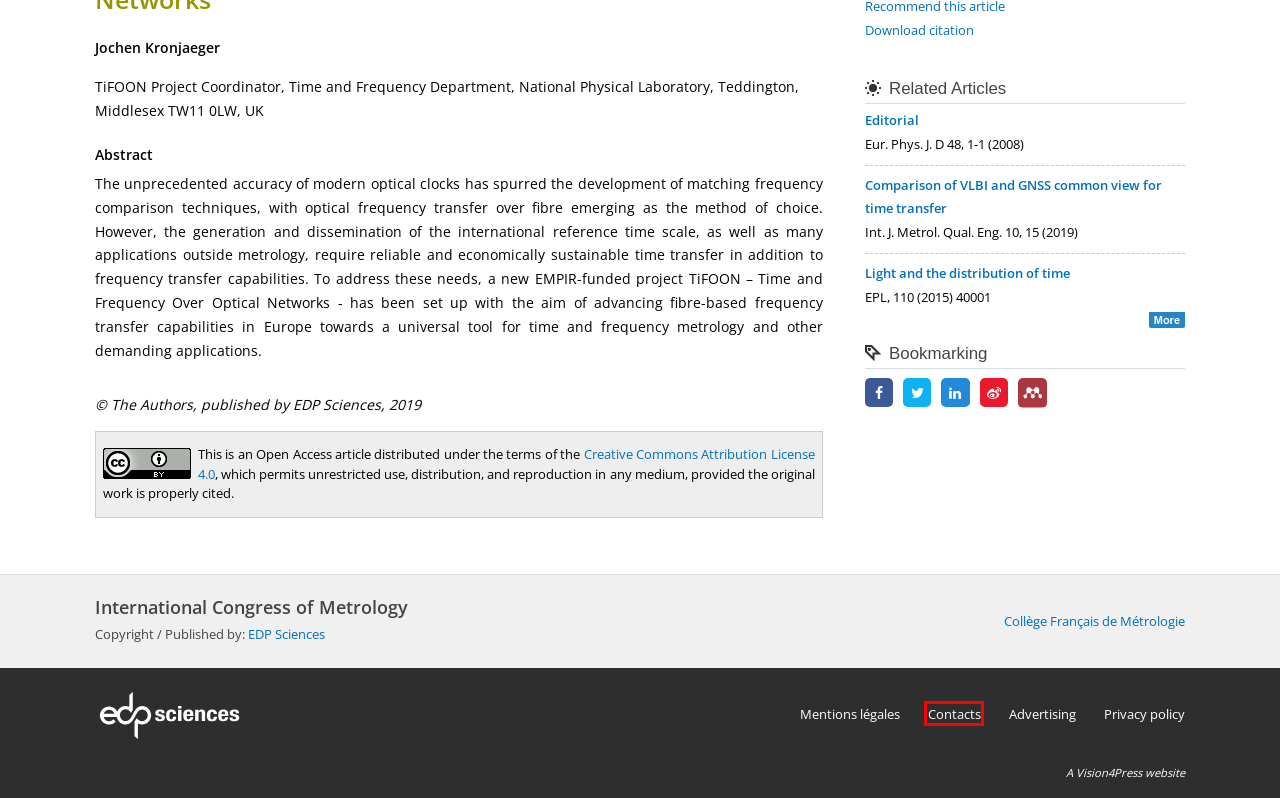Check out the screenshot of a webpage with a red rectangle bounding box. Select the best fitting webpage description that aligns with the new webpage after clicking the element inside the bounding box. Here are the candidates:
A. Accueil - Collège Français de Métrologie
B. EDP Sciences
C. Welcome
D. CC BY 4.0 Deed | Attribution 4.0 International
 | Creative Commons
E. 分享到微博-微博-随时随地分享身边的新鲜事儿
F. Light and the distribution of time | EPL
G. EDP Sciences - Privacy policy
H. Vision4Press, publishing platform of EDP Sciences

B